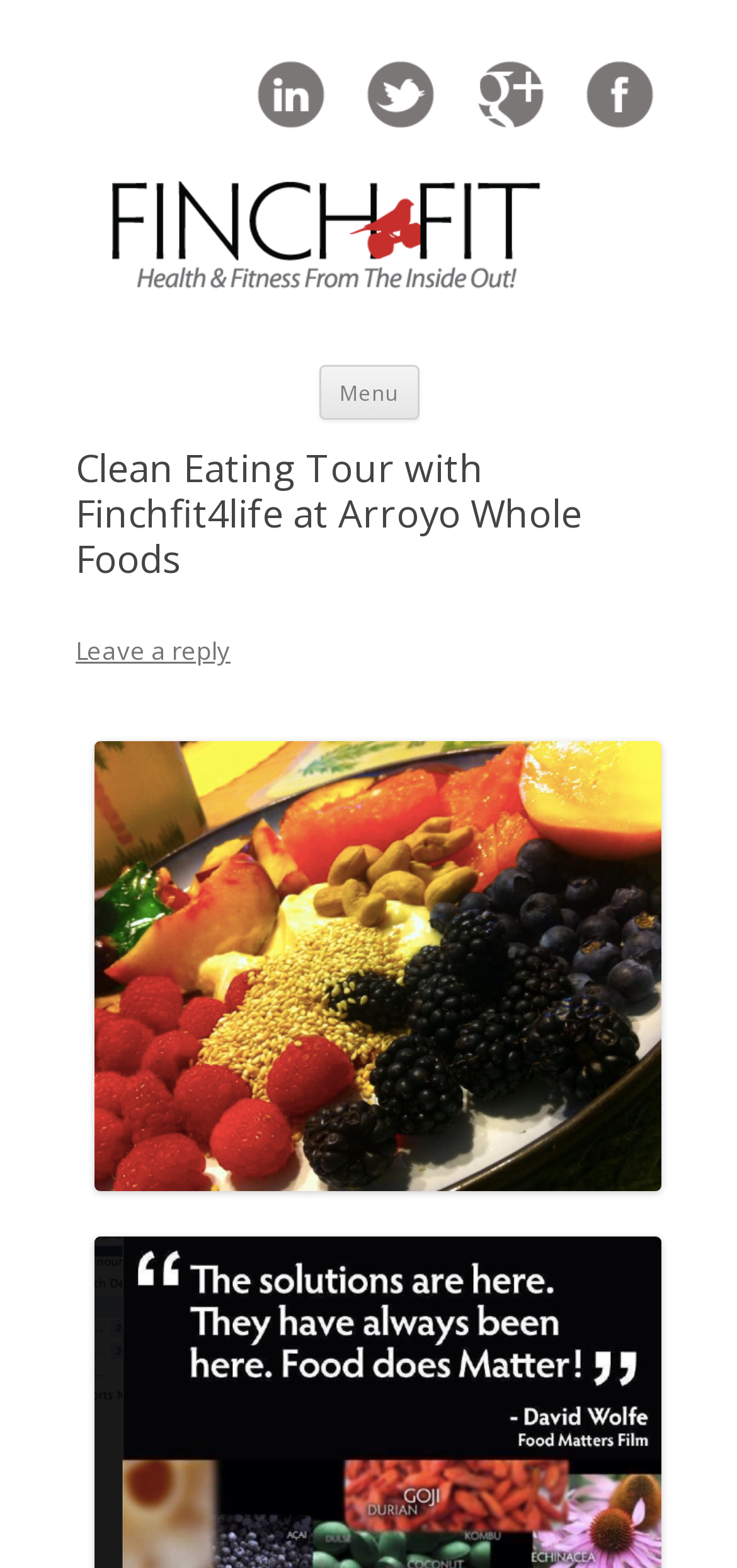Use a single word or phrase to answer the question: 
What is the title of the event or tour mentioned on the page?

Clean Eating Tour with Finchfit4life at Arroyo Whole Foods